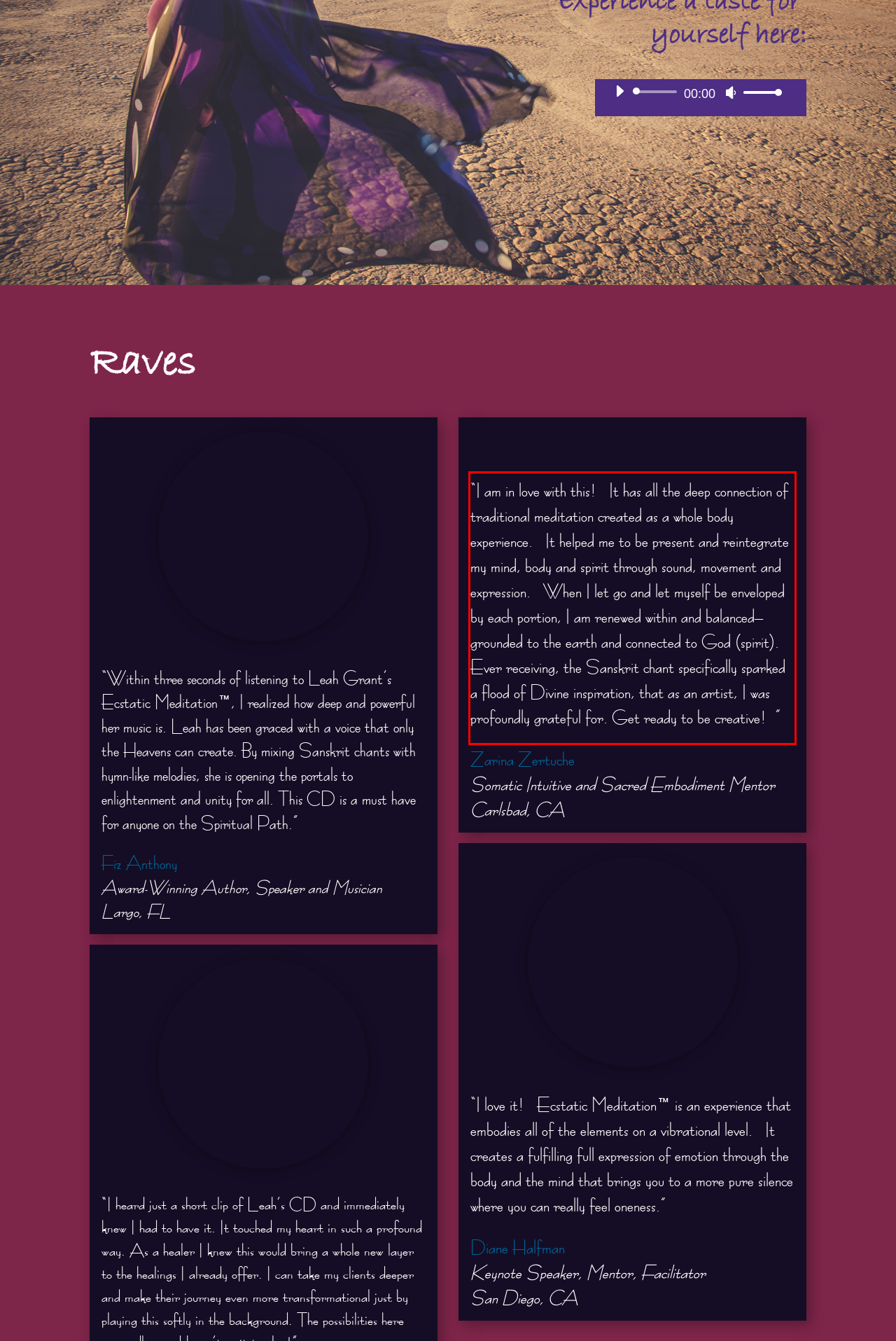Using the provided screenshot, read and generate the text content within the red-bordered area.

“I am in love with this! It has all the deep connection of traditional meditation created as a whole body experience. It helped me to be present and reintegrate my mind, body and spirit through sound, movement and expression. When I let go and let myself be enveloped by each portion, I am renewed within and balanced–grounded to the earth and connected to God (spirit). Ever receiving, the Sanskrit chant specifically sparked a flood of Divine inspiration, that as an artist, I was profoundly grateful for. Get ready to be creative! ”